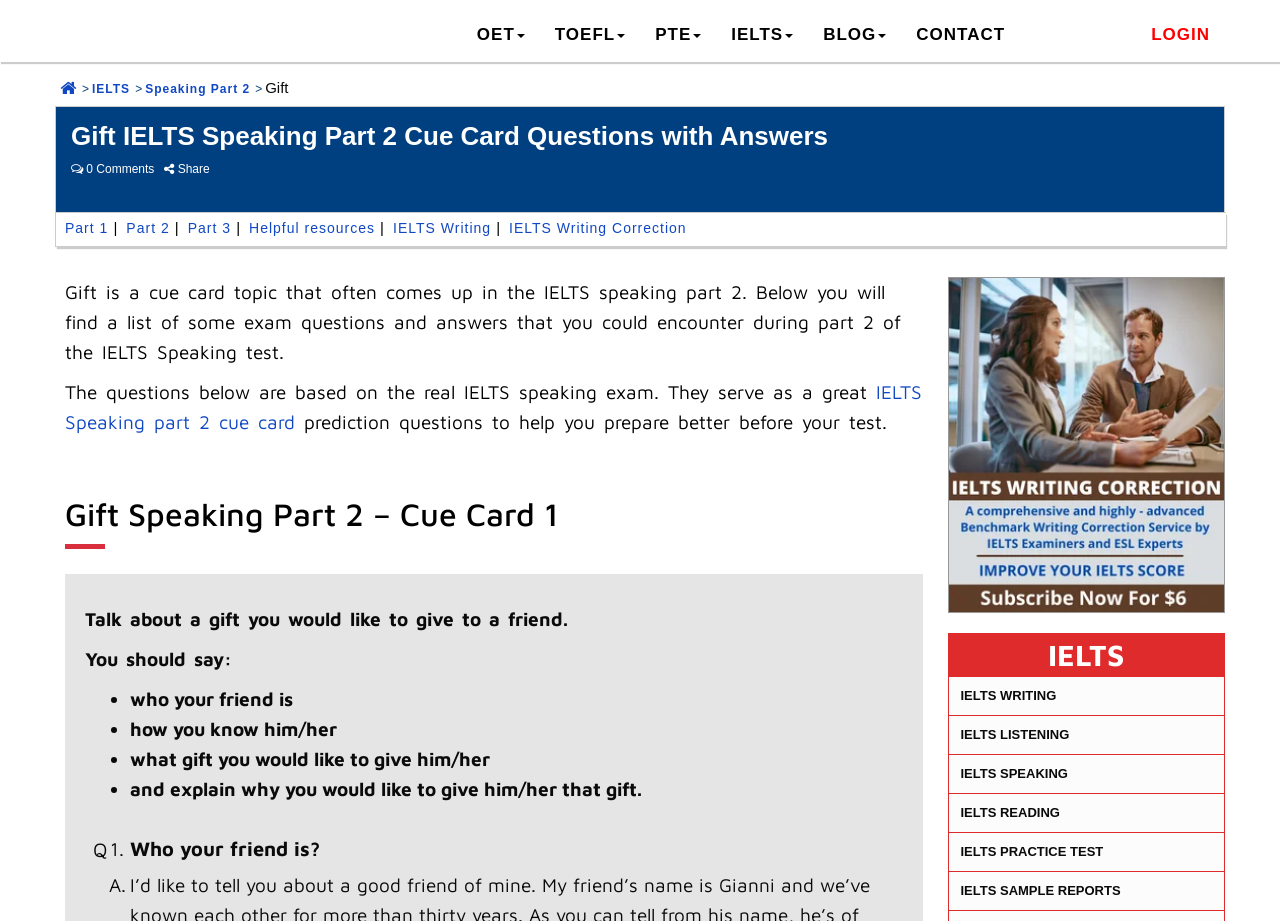Can you specify the bounding box coordinates of the area that needs to be clicked to fulfill the following instruction: "Explore 'Helpful resources'"?

[0.191, 0.232, 0.297, 0.264]